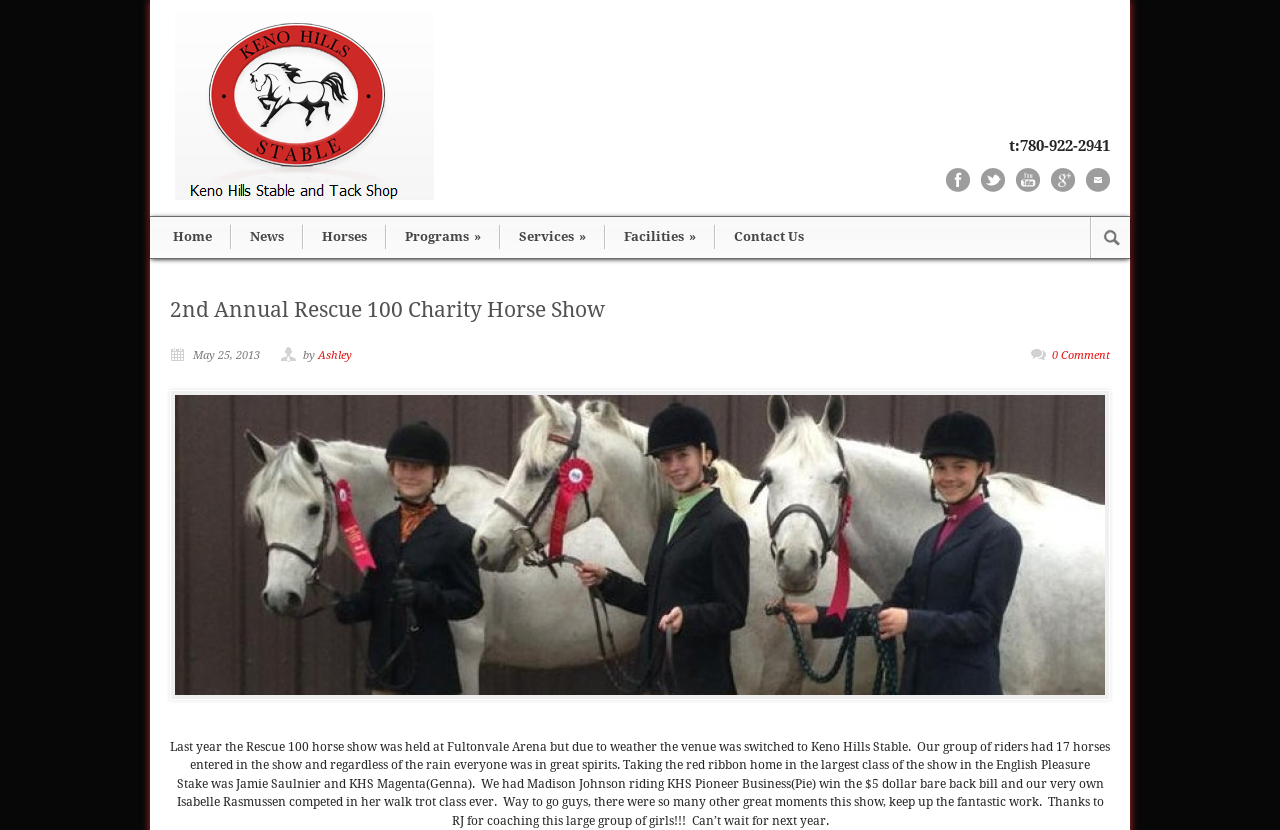Generate a thorough caption detailing the webpage content.

The webpage is about the 2nd Annual Rescue 100 Charity Horse Show at Keno Hill Stable and Tack Shop. At the top left, there is a link to the homepage, followed by links to News, Horses, Programs, Services, Facilities, and Contact Us. Below these links, there is a search bar with a button. 

On the top right, there are social media links, including Facebook, Twitter, YouTube, Google Plus, and email, each represented by an icon. Next to the social media links, there is a phone number, "t:780-922-2941". 

The main content of the webpage is about the 2nd Annual Rescue 100 Charity Horse Show. There is a heading with the title of the event, and below it, there is a paragraph describing the event, which took place on May 25, 2013. The paragraph mentions that the event was originally supposed to be held at Fultonvale Arena but was moved to Keno Hills Stable due to weather. It also highlights the achievements of several riders, including Jamie Saulnier, Madison Johnson, and Isabelle Rasmussen, and thanks RJ for coaching the group.